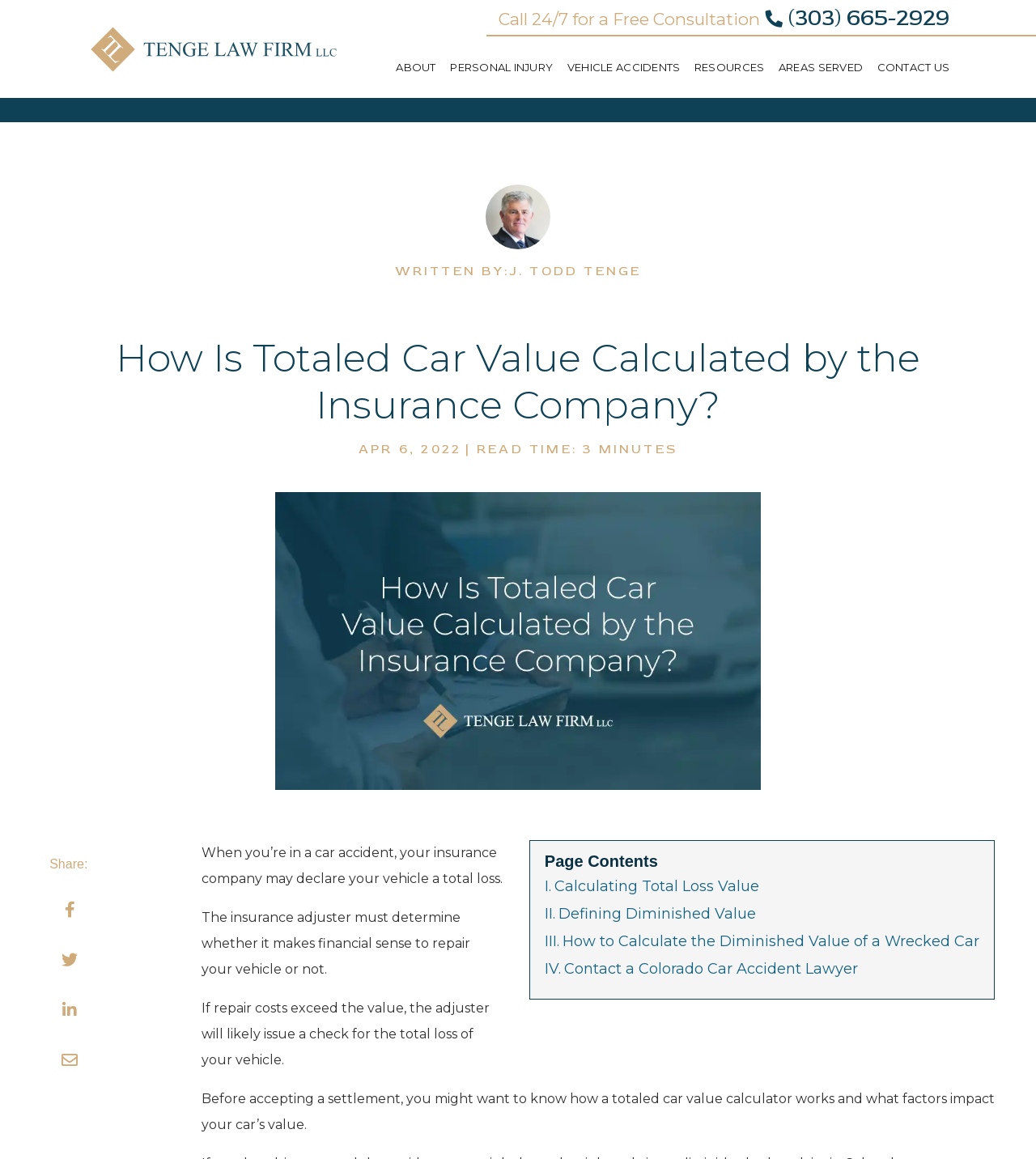What is the author's name of the article?
Provide a well-explained and detailed answer to the question.

I found the author's name by looking at the section below the title, where it says 'WRITTEN BY:' and provides the author's name, J. Todd Tenge.